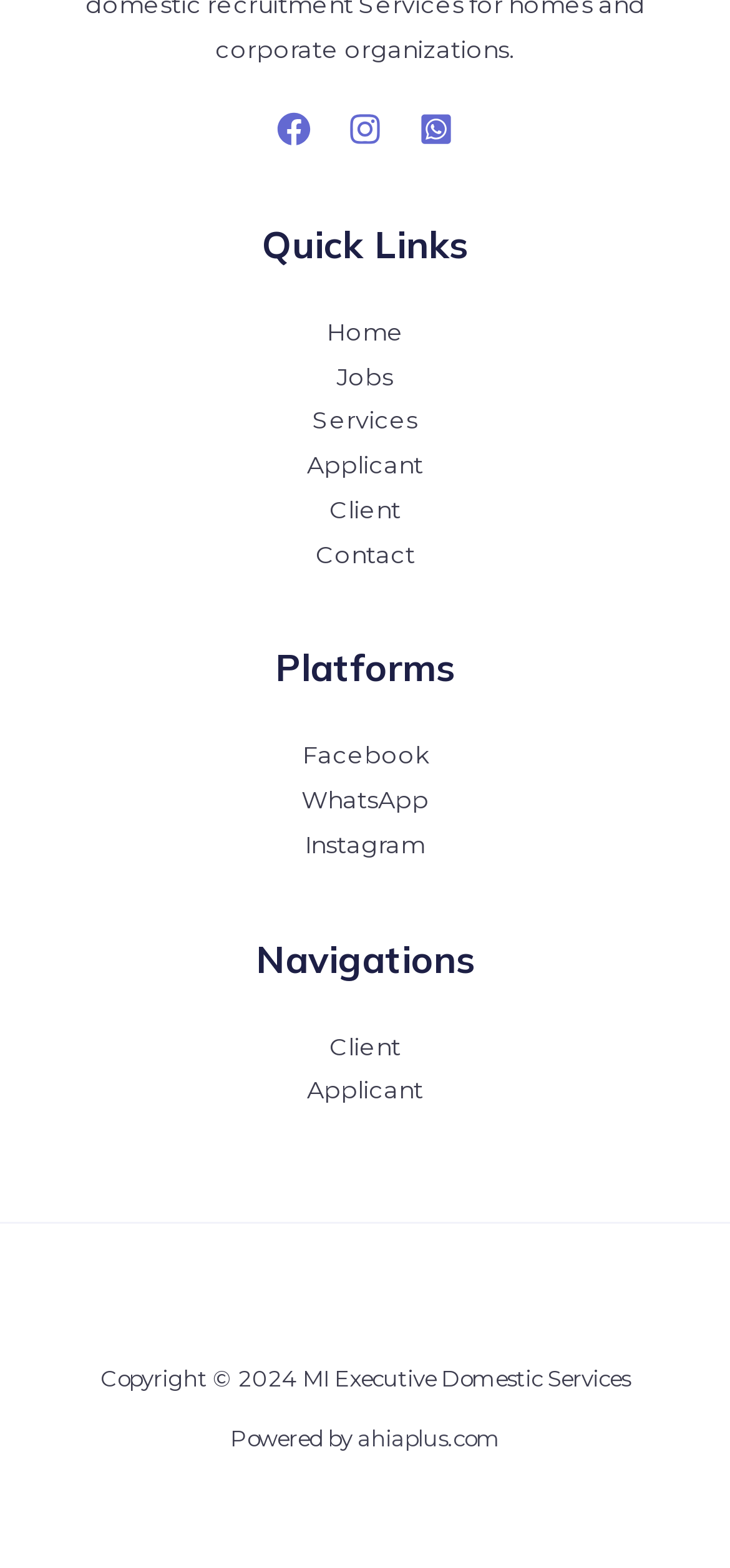Identify the bounding box coordinates for the UI element described as follows: "Facebook". Ensure the coordinates are four float numbers between 0 and 1, formatted as [left, top, right, bottom].

[0.414, 0.473, 0.586, 0.491]